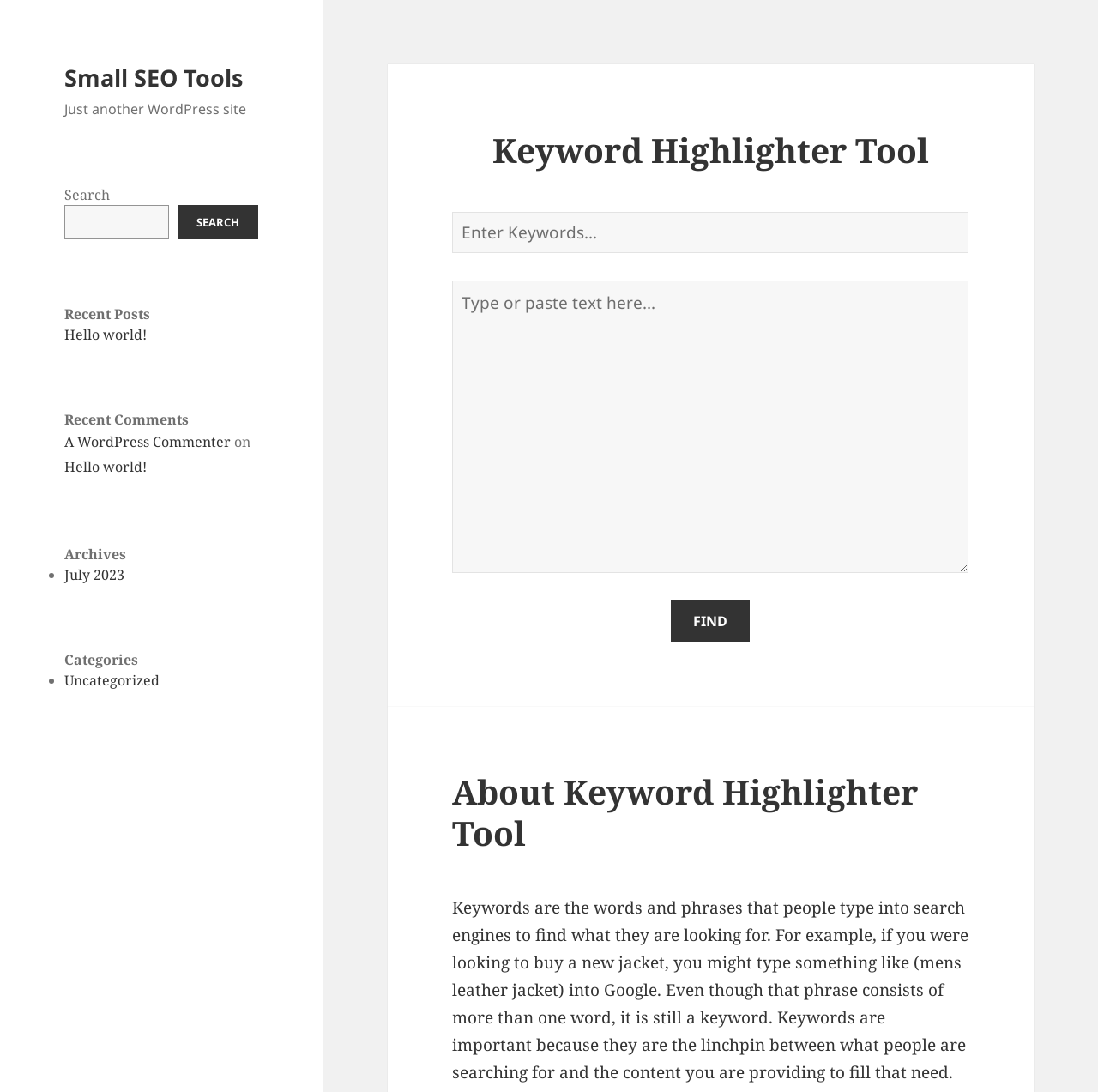Locate and extract the text of the main heading on the webpage.

Keyword Highlighter Tool